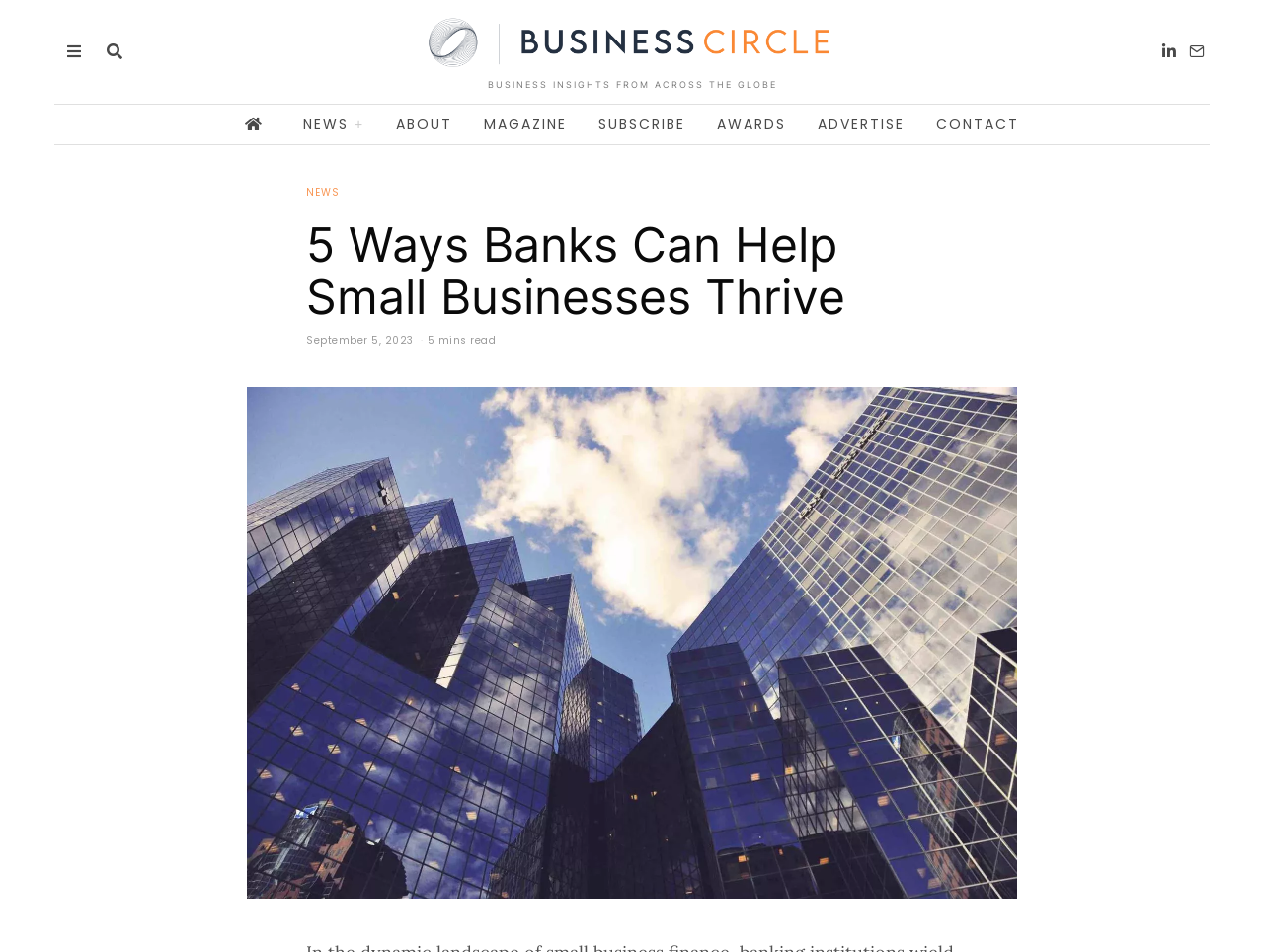Pinpoint the bounding box coordinates of the clickable element needed to complete the instruction: "Click the SUBSCRIBE link". The coordinates should be provided as four float numbers between 0 and 1: [left, top, right, bottom].

[0.463, 0.11, 0.553, 0.151]